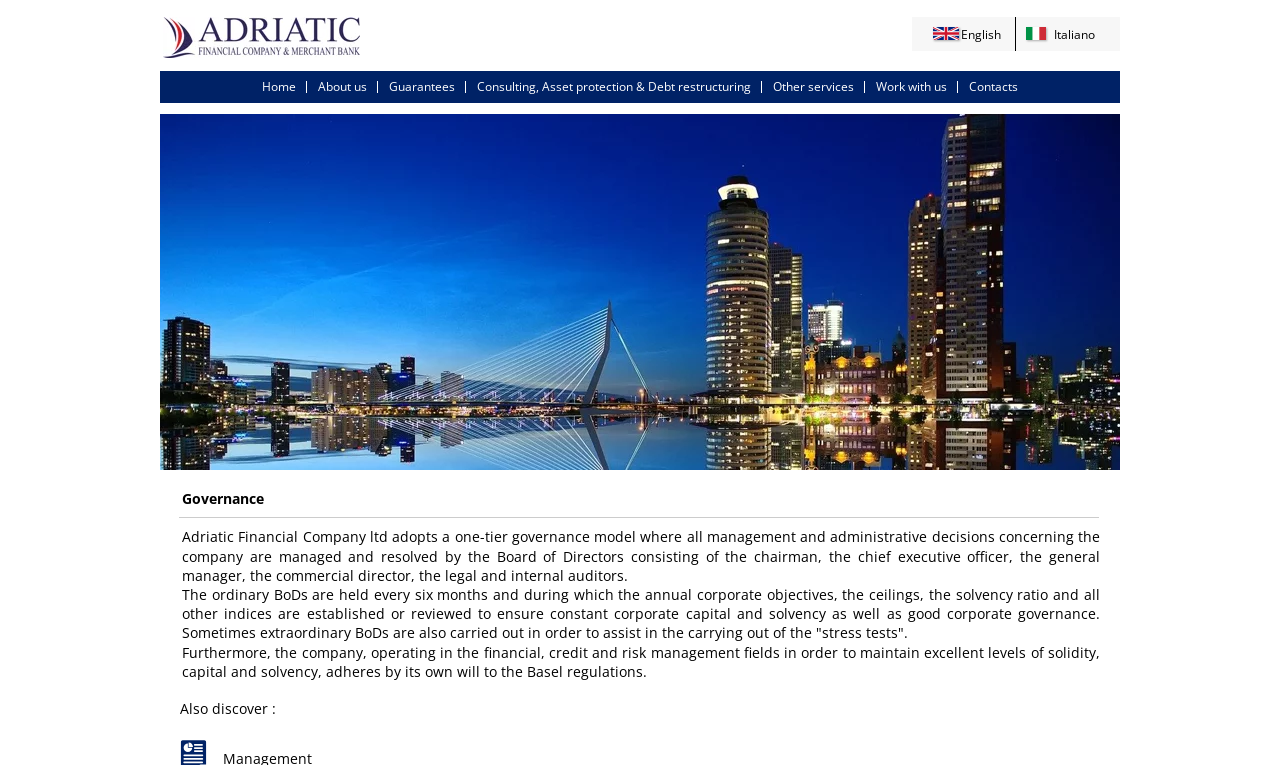Please specify the coordinates of the bounding box for the element that should be clicked to carry out this instruction: "Get in Touch with the company". The coordinates must be four float numbers between 0 and 1, formatted as [left, top, right, bottom].

None